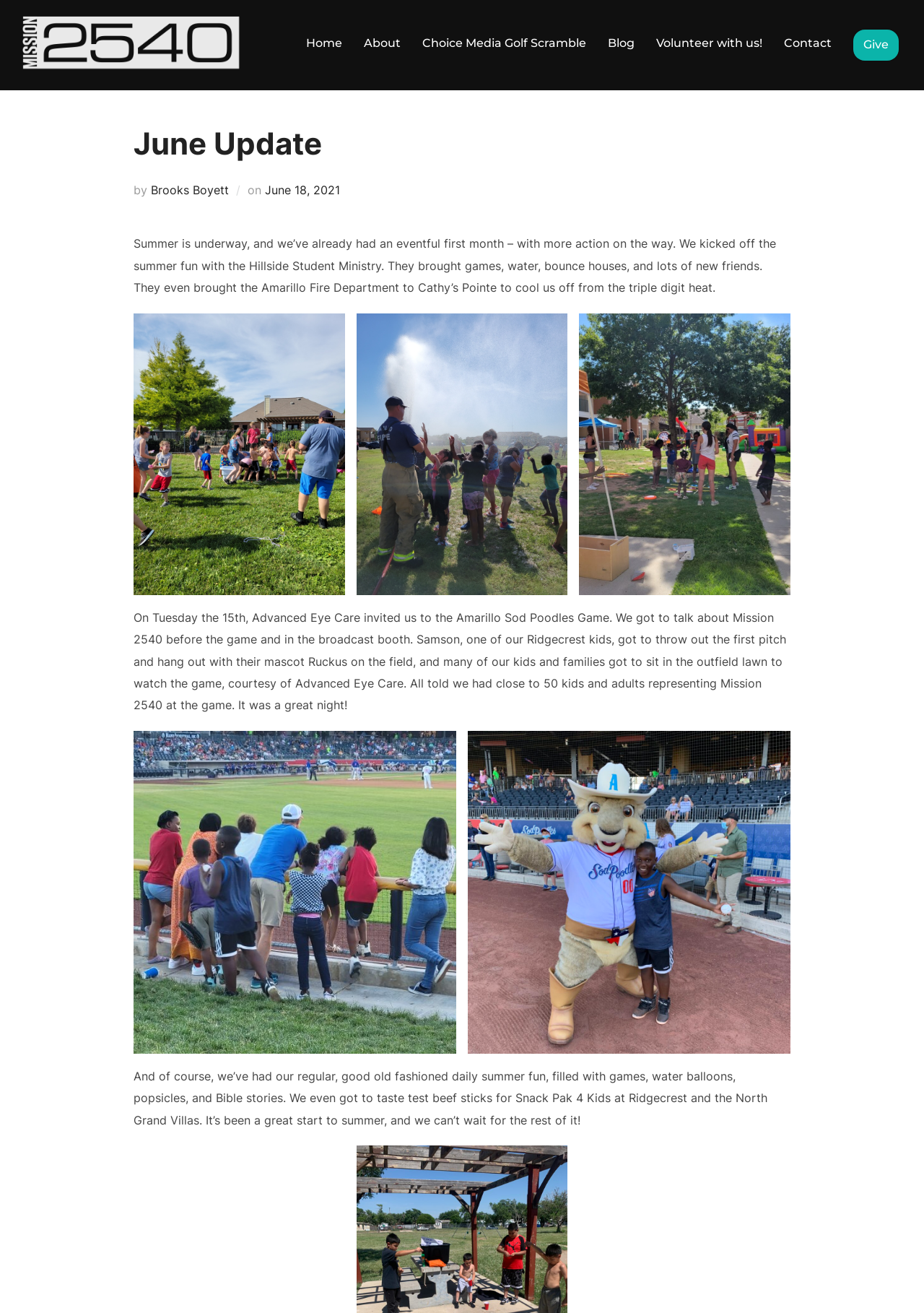Please determine the bounding box coordinates of the element to click on in order to accomplish the following task: "Click the 'Home' link". Ensure the coordinates are four float numbers ranging from 0 to 1, i.e., [left, top, right, bottom].

[0.331, 0.022, 0.37, 0.043]